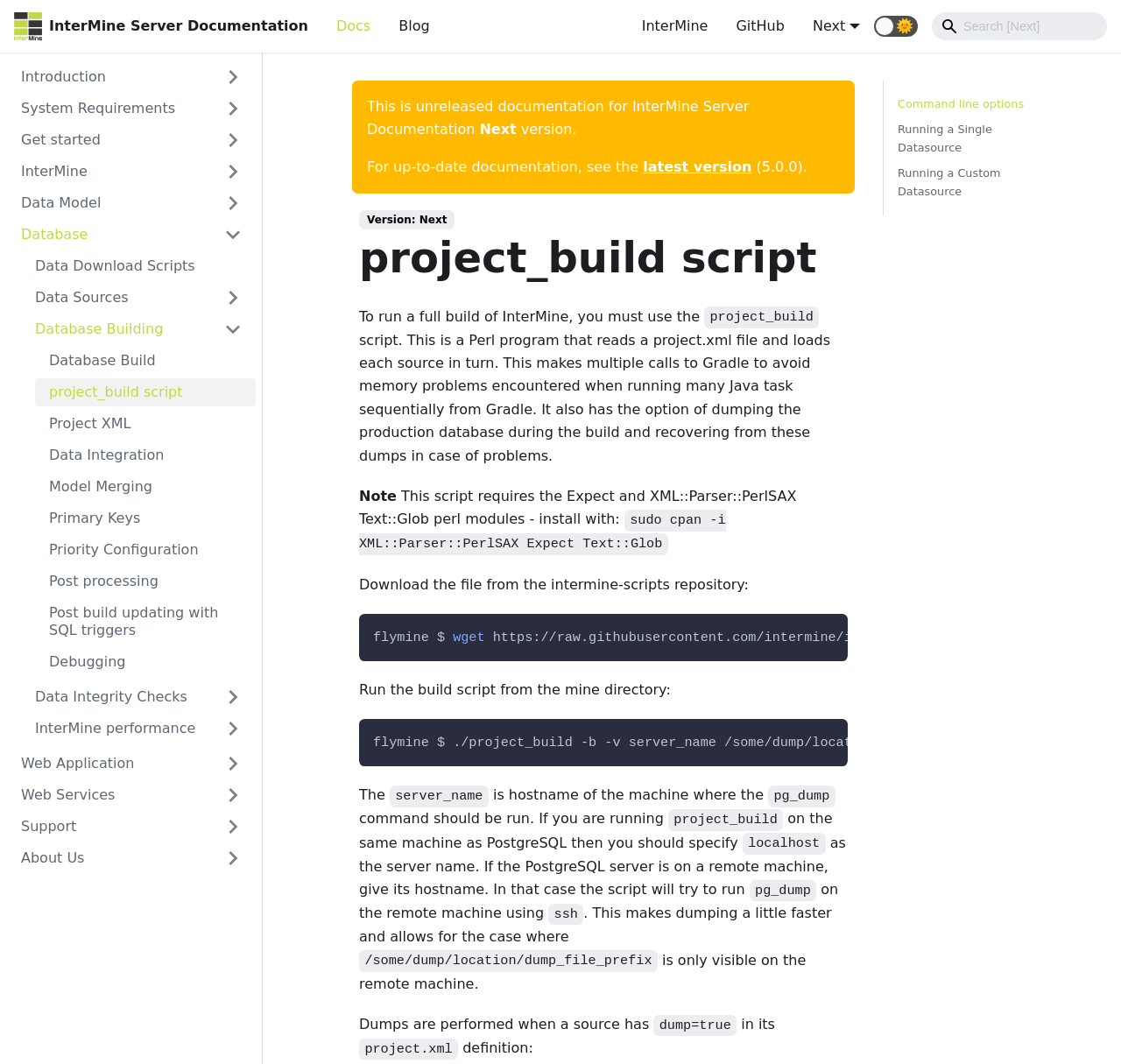Determine the coordinates of the bounding box for the clickable area needed to execute this instruction: "Search for something".

[0.831, 0.012, 0.988, 0.038]